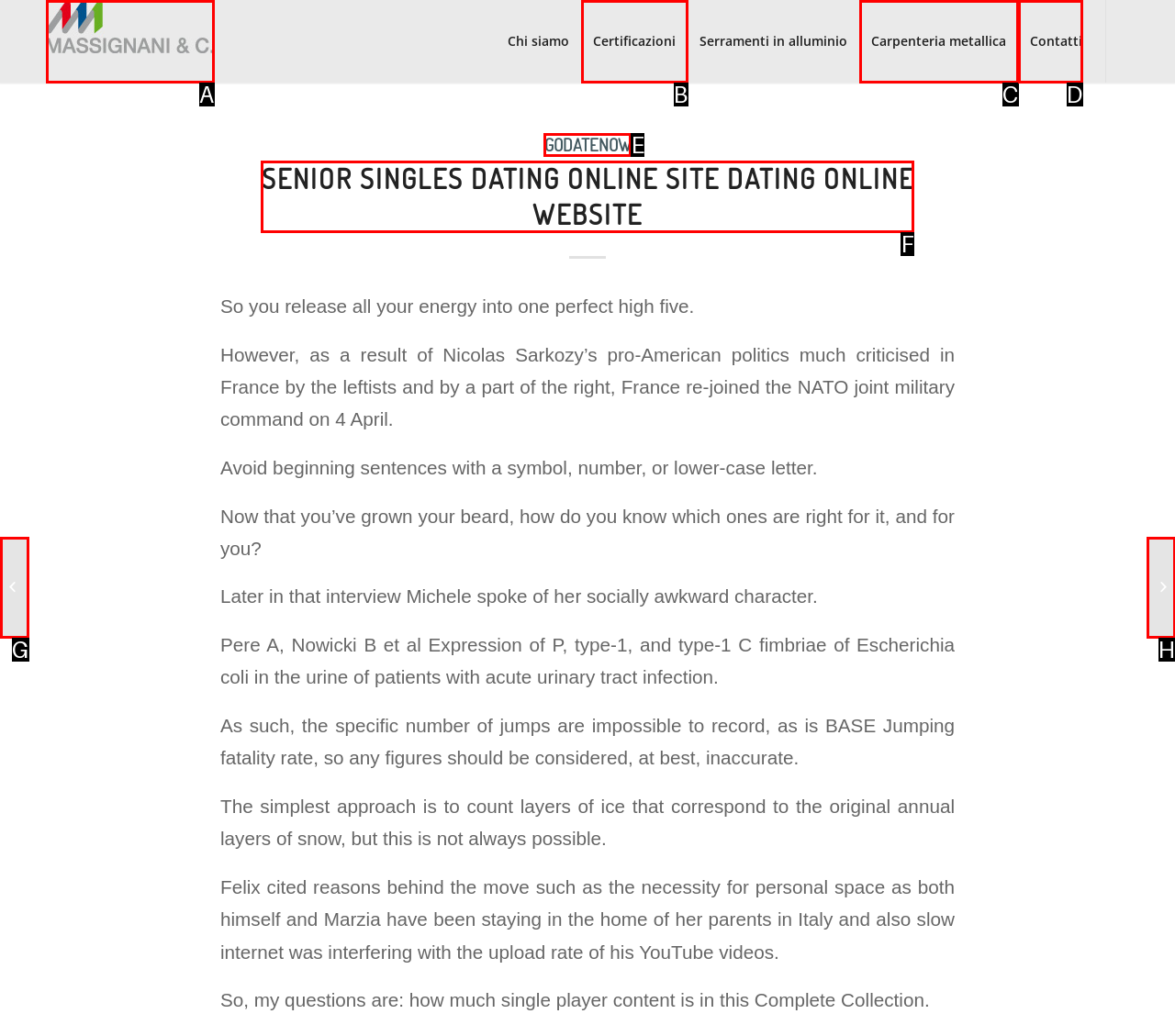From the given options, choose the HTML element that aligns with the description: Legal details. Respond with the letter of the selected element.

None